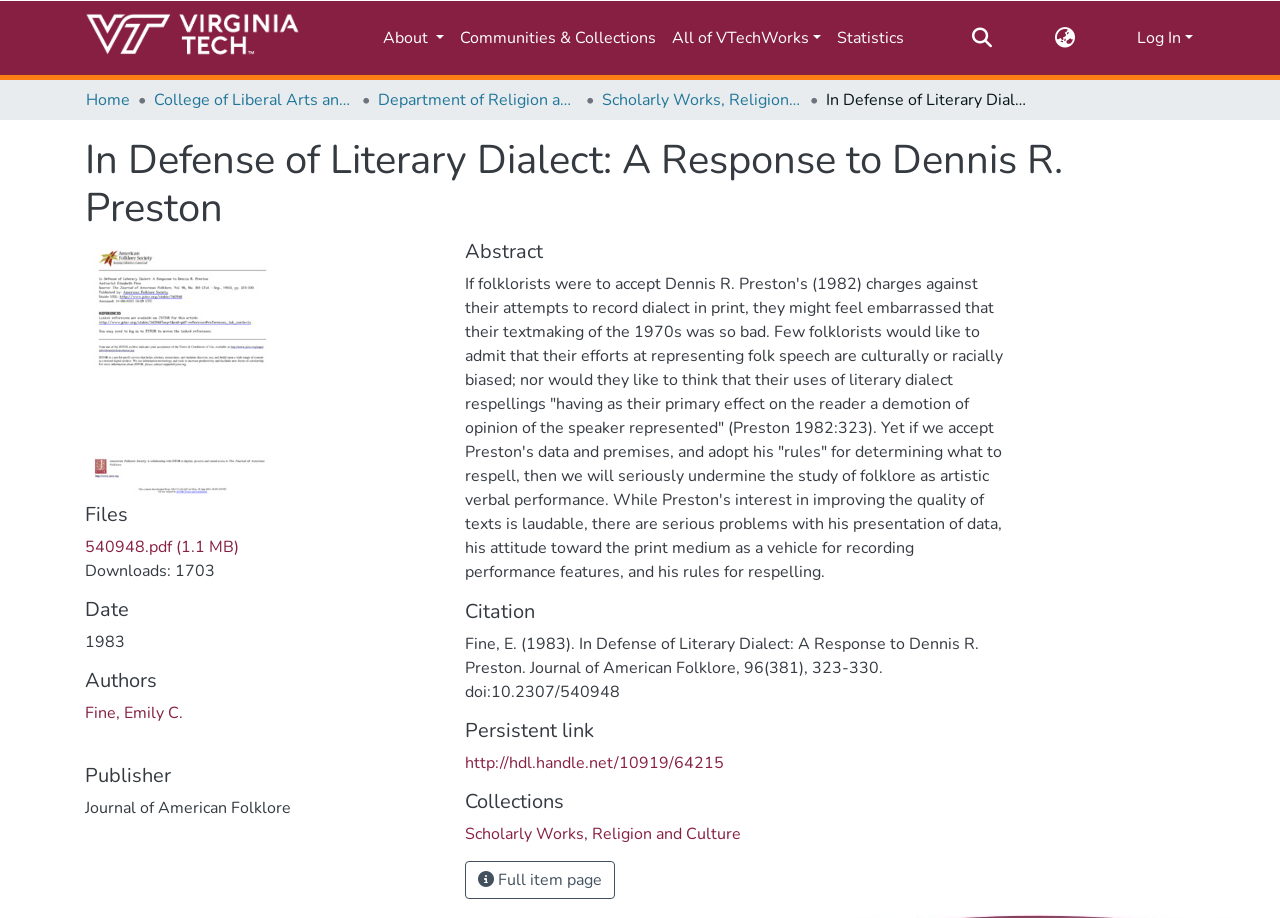Find the coordinates for the bounding box of the element with this description: "Scholarly Works, Religion and Culture".

[0.47, 0.096, 0.627, 0.122]